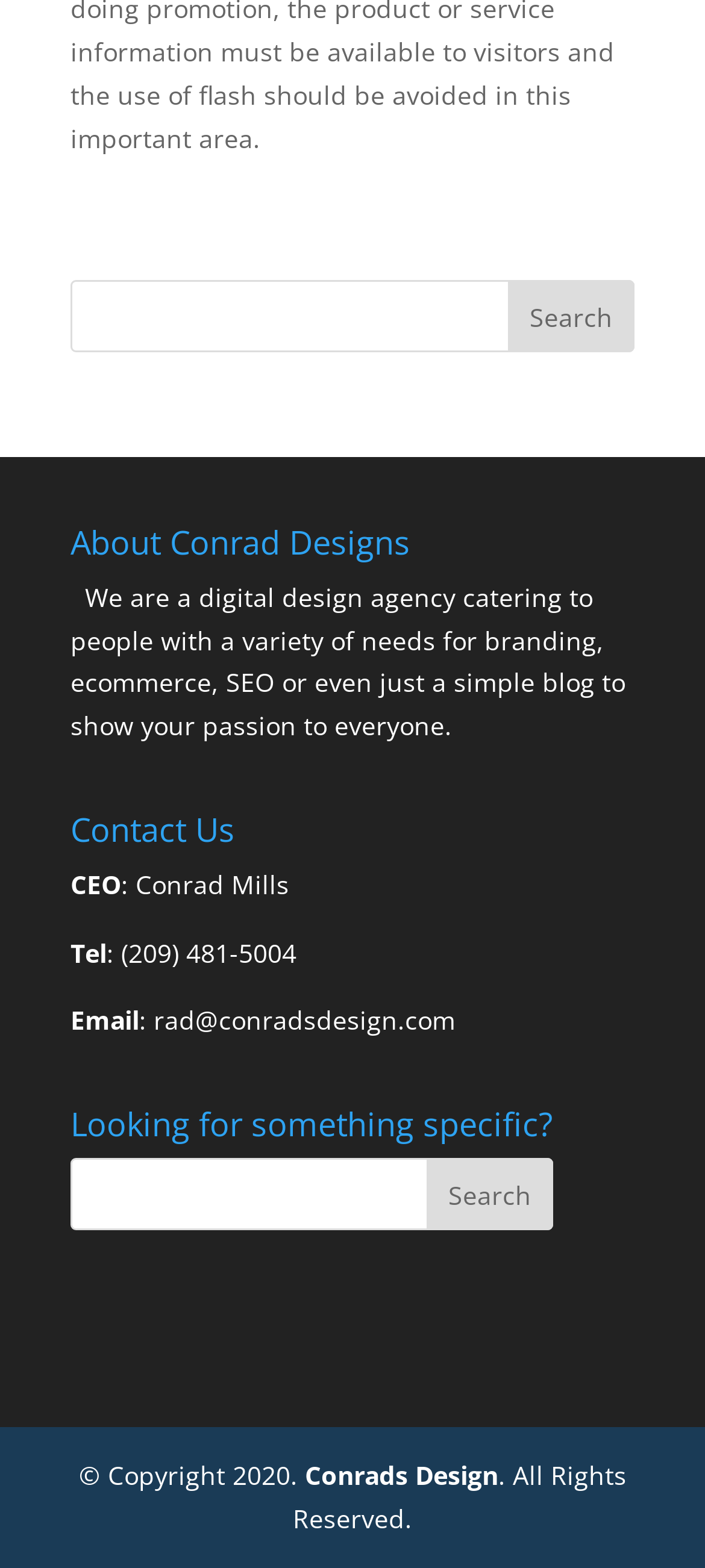Provide the bounding box coordinates of the HTML element this sentence describes: "Conrads Design". The bounding box coordinates consist of four float numbers between 0 and 1, i.e., [left, top, right, bottom].

[0.432, 0.93, 0.706, 0.952]